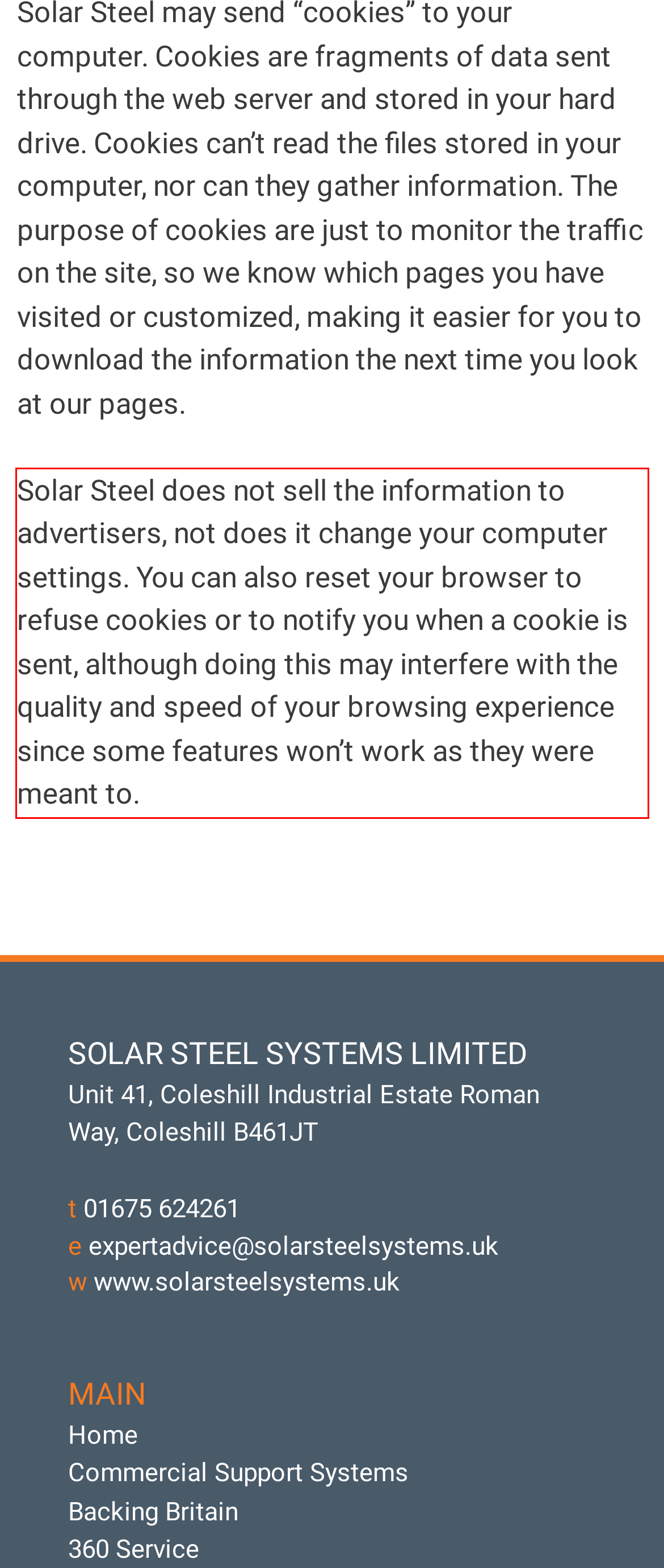Please extract the text content within the red bounding box on the webpage screenshot using OCR.

Solar Steel does not sell the information to advertisers, not does it change your computer settings. You can also reset your browser to refuse cookies or to notify you when a cookie is sent, although doing this may interfere with the quality and speed of your browsing experience since some features won’t work as they were meant to.